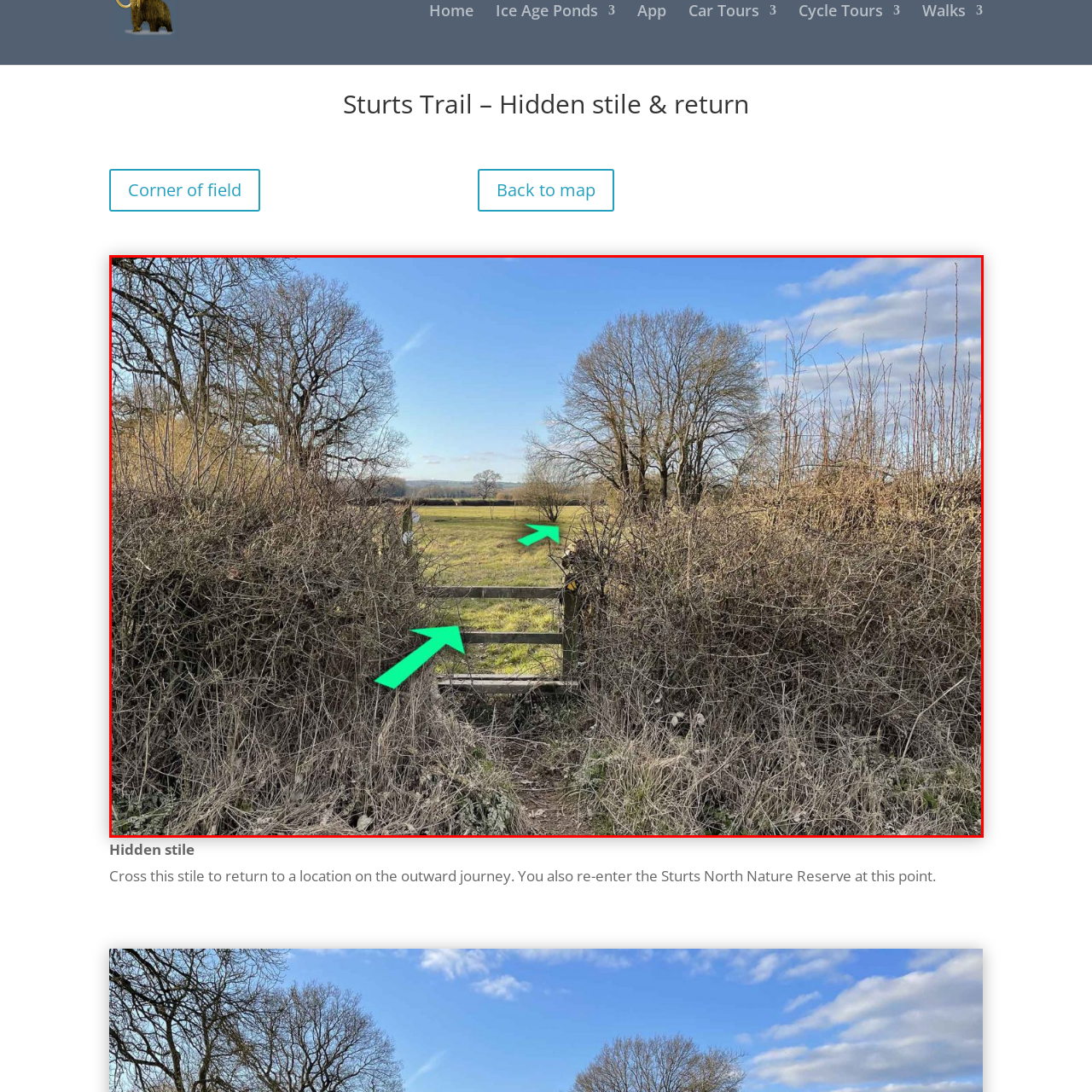Observe the content inside the red rectangle and respond to the question with one word or phrase: 
What is the atmosphere in the image?

Serene